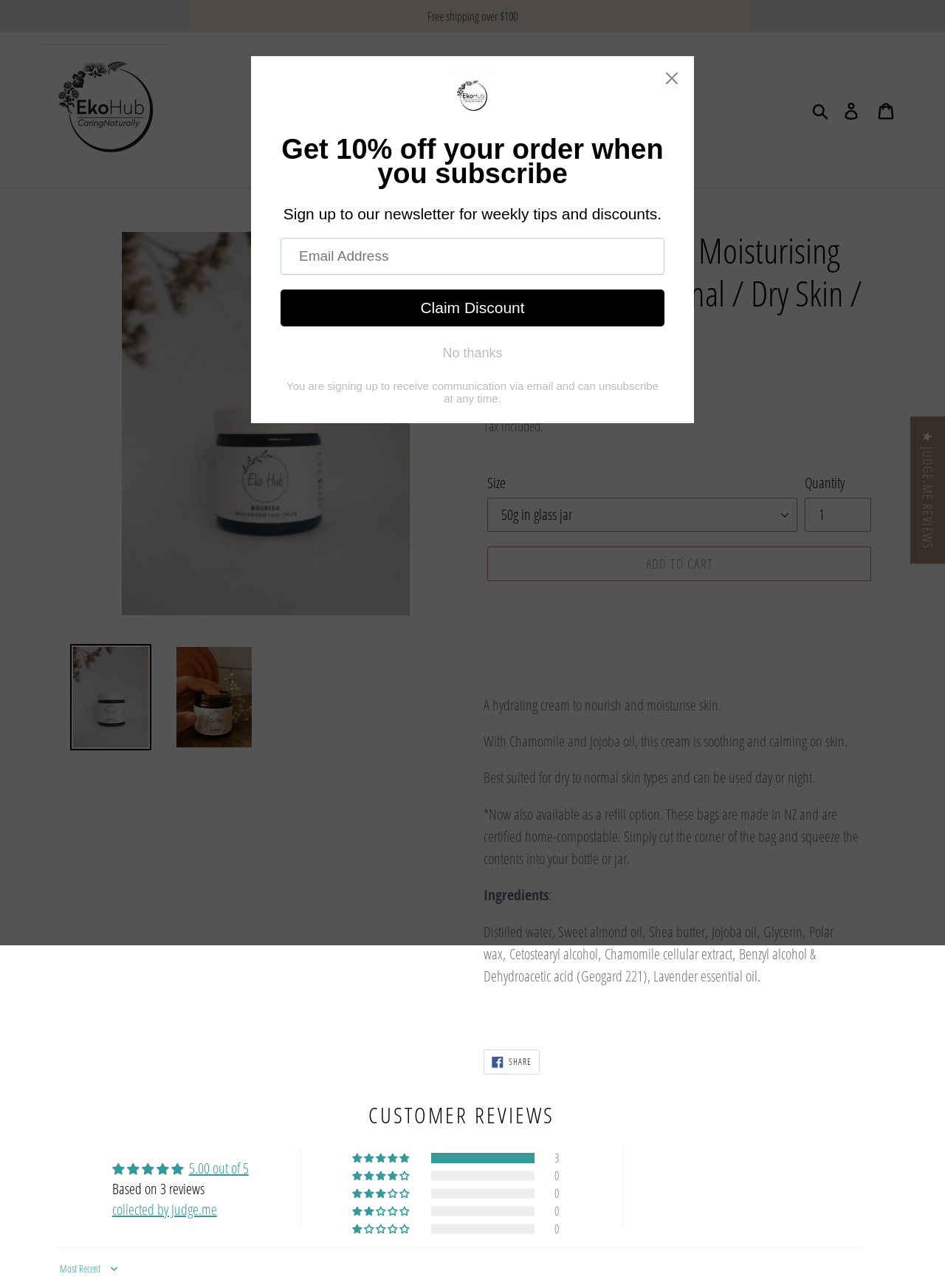Mark the bounding box of the element that matches the following description: "5.00 out of 5".

[0.2, 0.911, 0.263, 0.926]